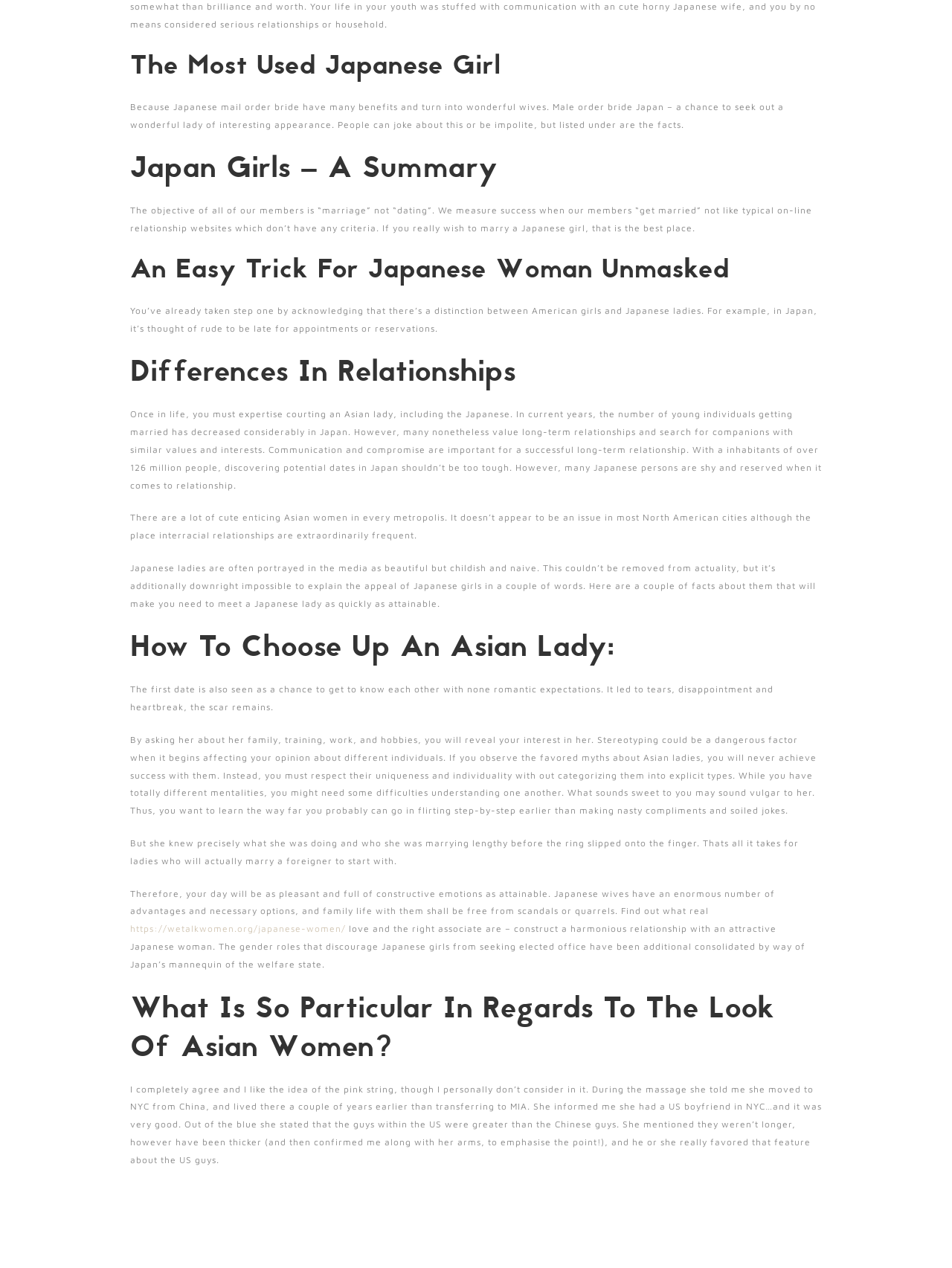For the given element description https://wetalkwomen.org/japanese-women/, determine the bounding box coordinates of the UI element. The coordinates should follow the format (top-left x, top-left y, bottom-right x, bottom-right y) and be within the range of 0 to 1.

[0.137, 0.728, 0.363, 0.737]